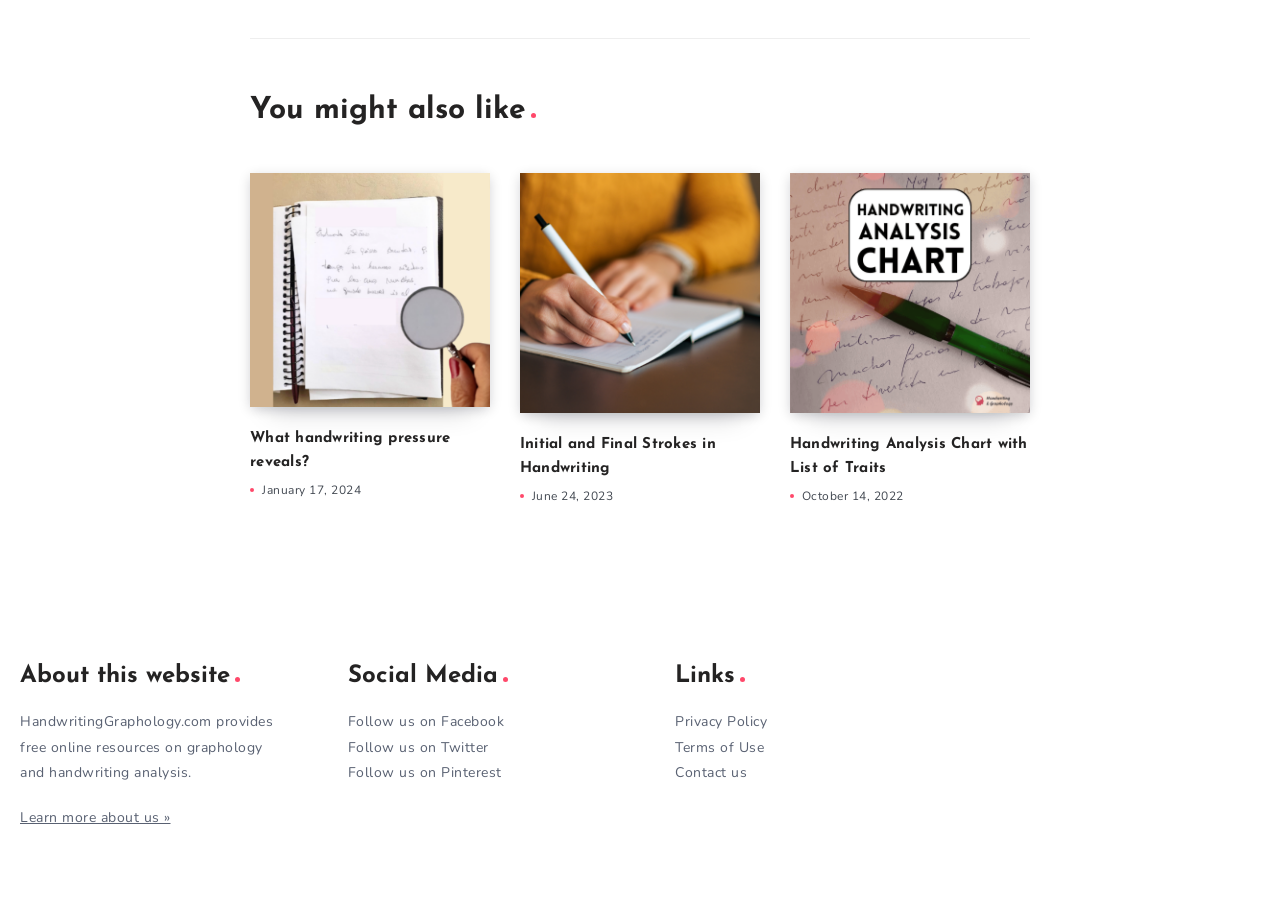Find the bounding box coordinates of the element's region that should be clicked in order to follow the given instruction: "View 'Initial and final strokes in handwriting analysis'". The coordinates should consist of four float numbers between 0 and 1, i.e., [left, top, right, bottom].

[0.406, 0.19, 0.594, 0.454]